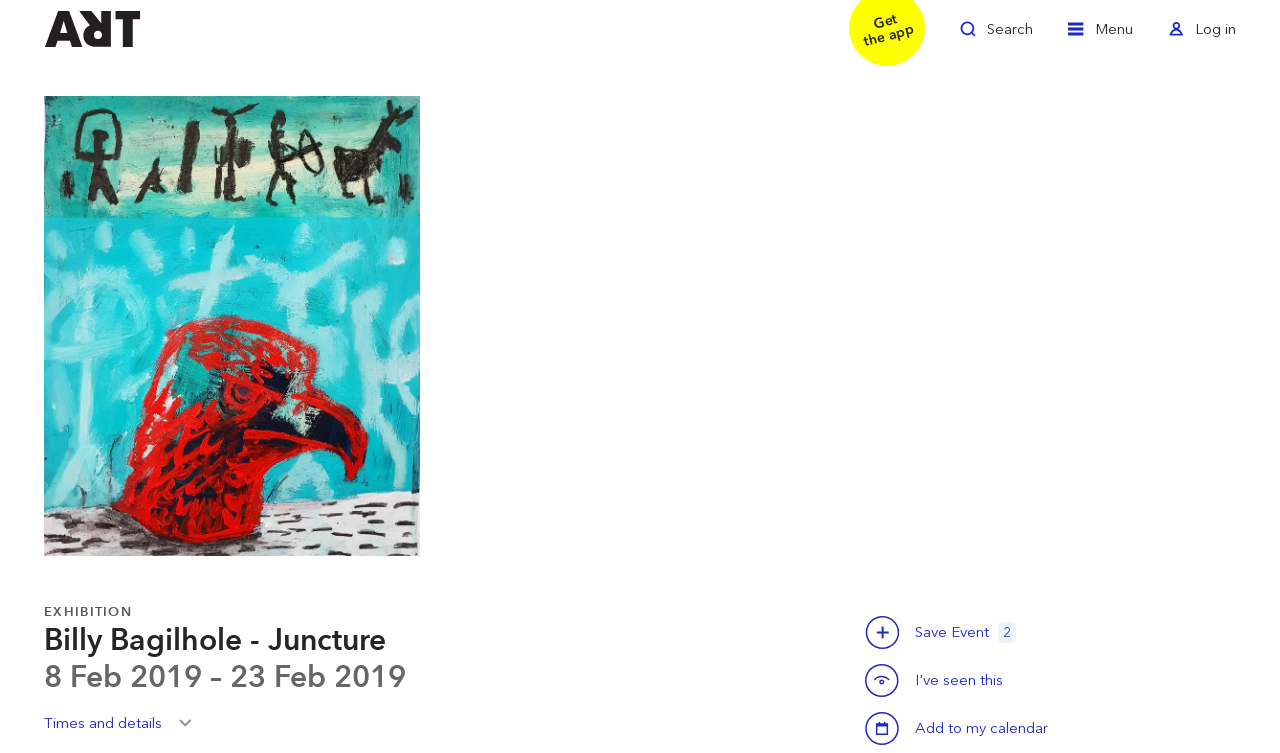Answer with a single word or phrase: 
What is the duration of the exhibition?

8 Feb 2019 – 23 Feb 2019